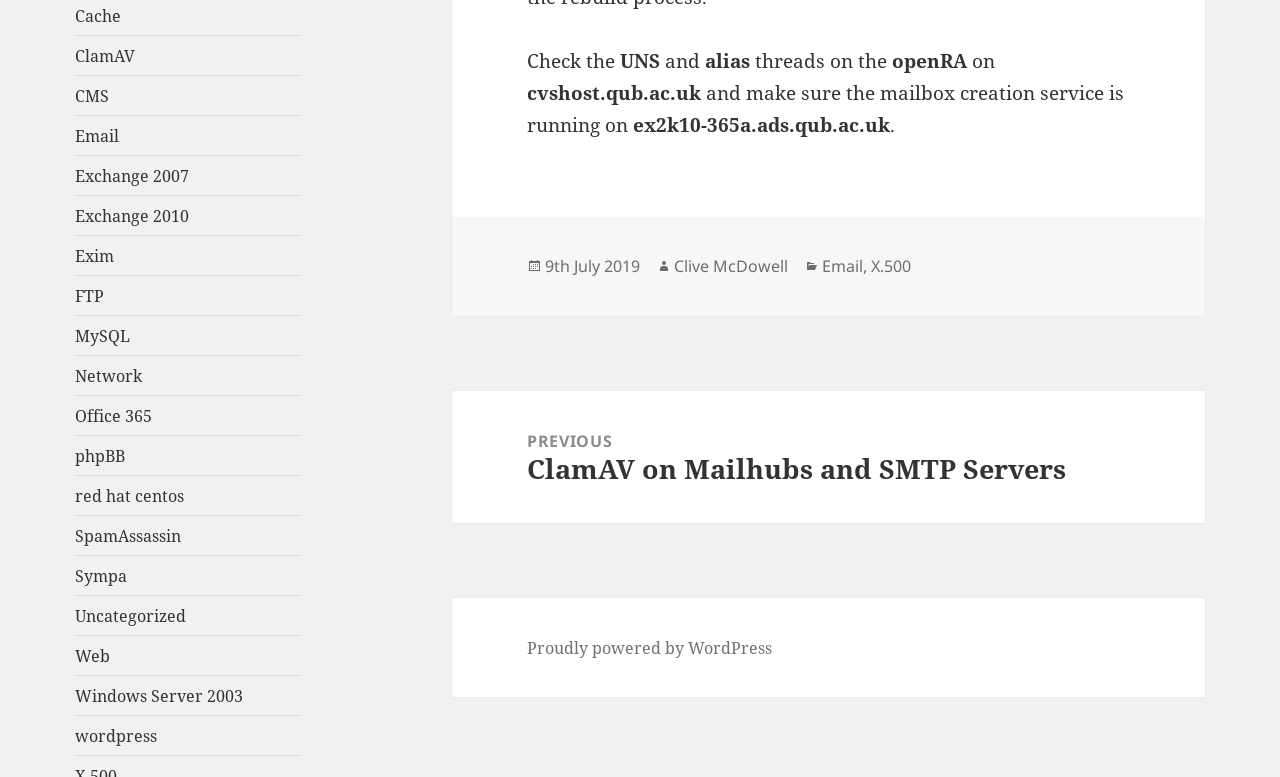Please identify the bounding box coordinates of the area that needs to be clicked to fulfill the following instruction: "Visit the WordPress website."

[0.412, 0.819, 0.603, 0.849]